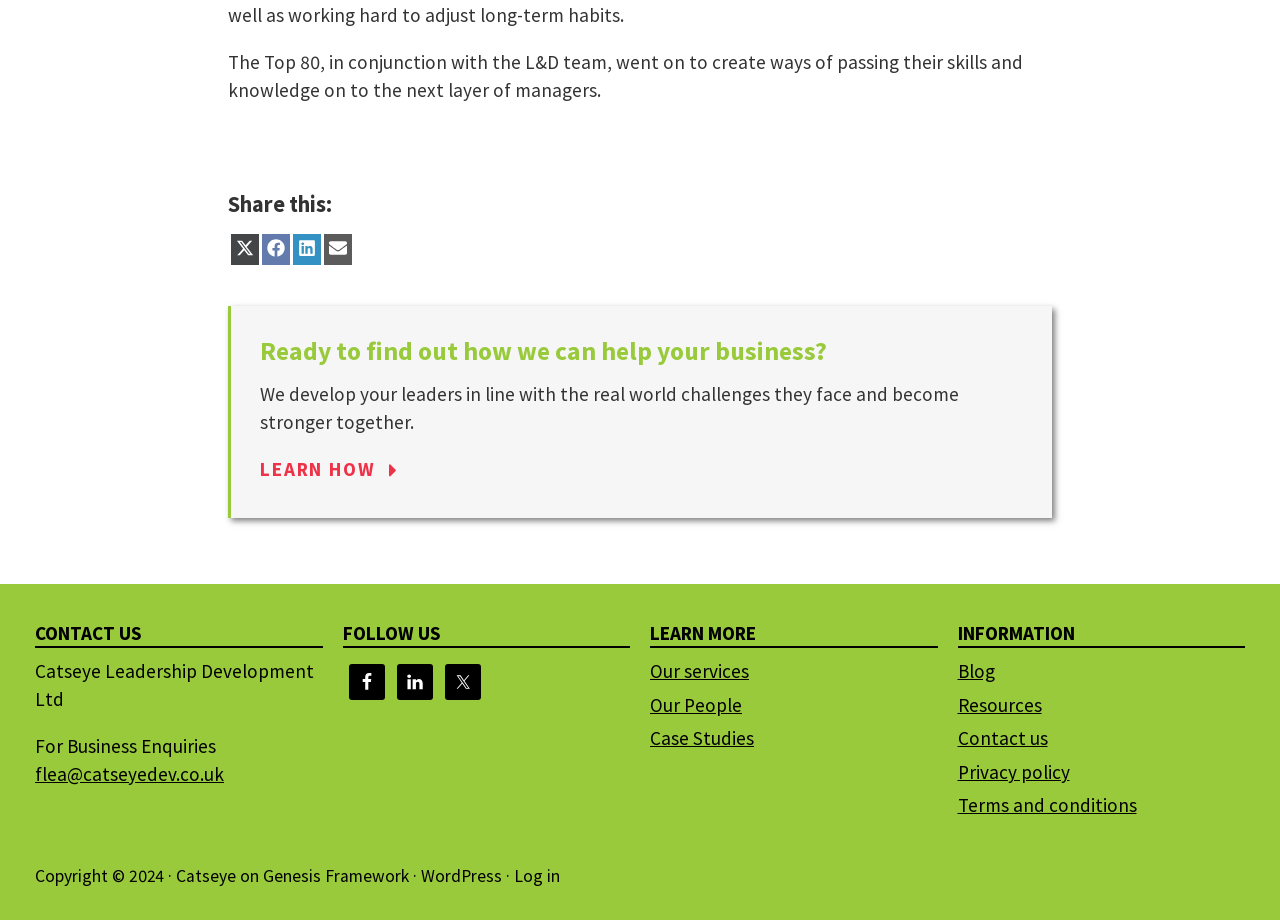Please use the details from the image to answer the following question comprehensively:
How can I contact the company for business enquiries?

In the footer section, under the 'CONTACT US' heading, there is a 'For Business Enquiries' section that provides an email address 'flea@catseyedev.co.uk' to contact the company.